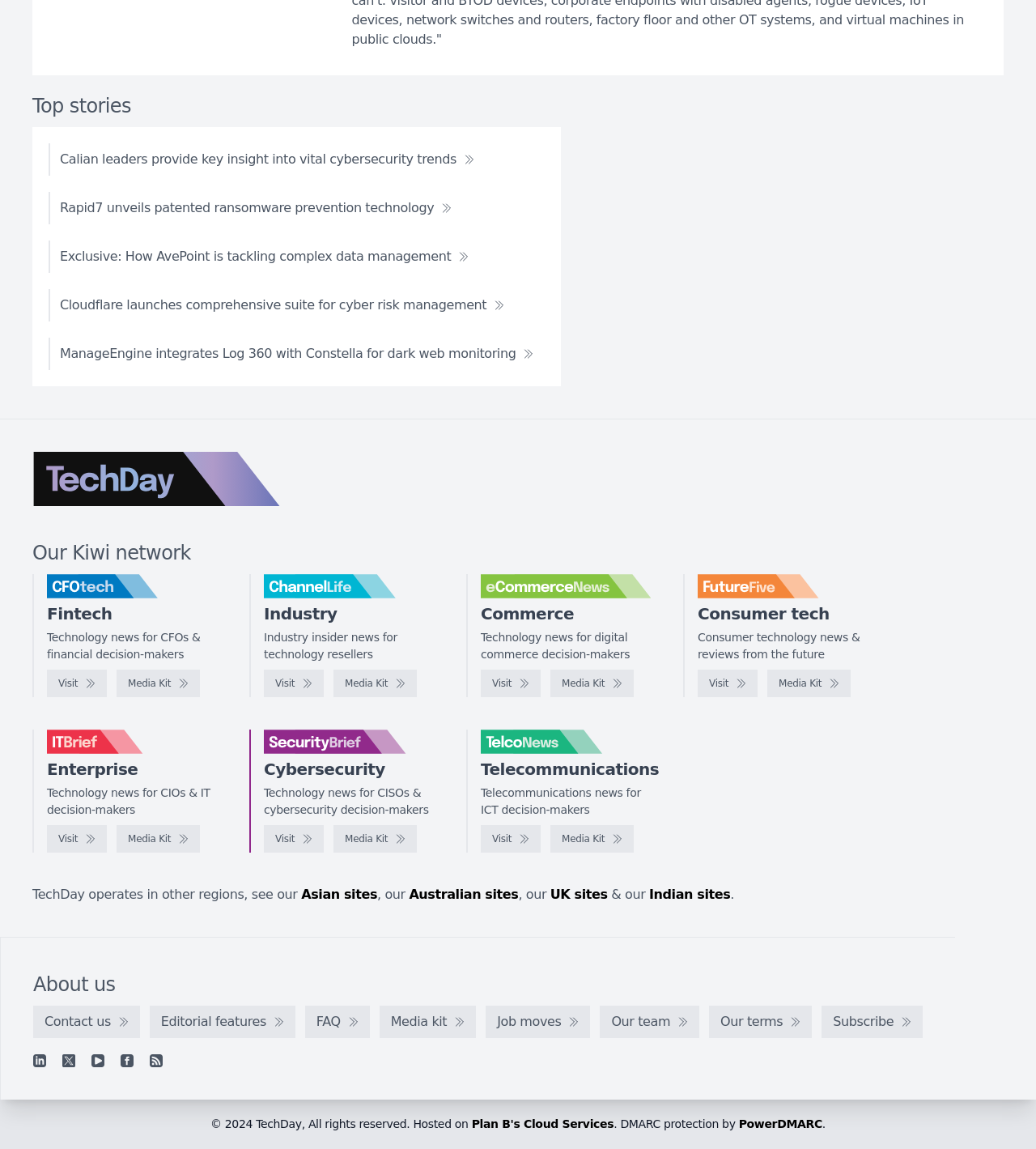Utilize the information from the image to answer the question in detail:
What is the region of the webpage that says 'About us'?

I looked at the bottom of the webpage and found a section labeled 'About us' located at the left side, which I assume is the region of the webpage that says 'About us'.